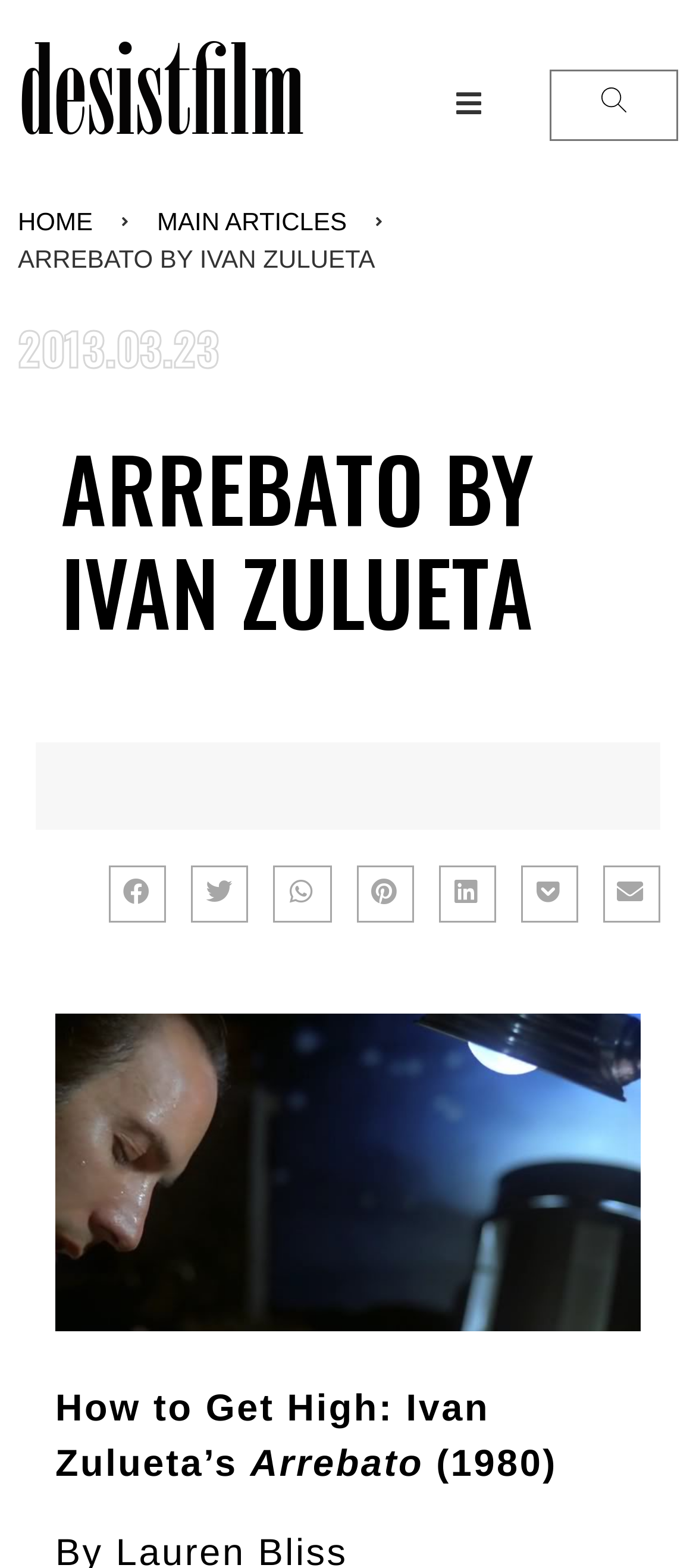Please determine the bounding box coordinates for the UI element described as: "aria-label="Share on twitter"".

[0.275, 0.552, 0.358, 0.588]